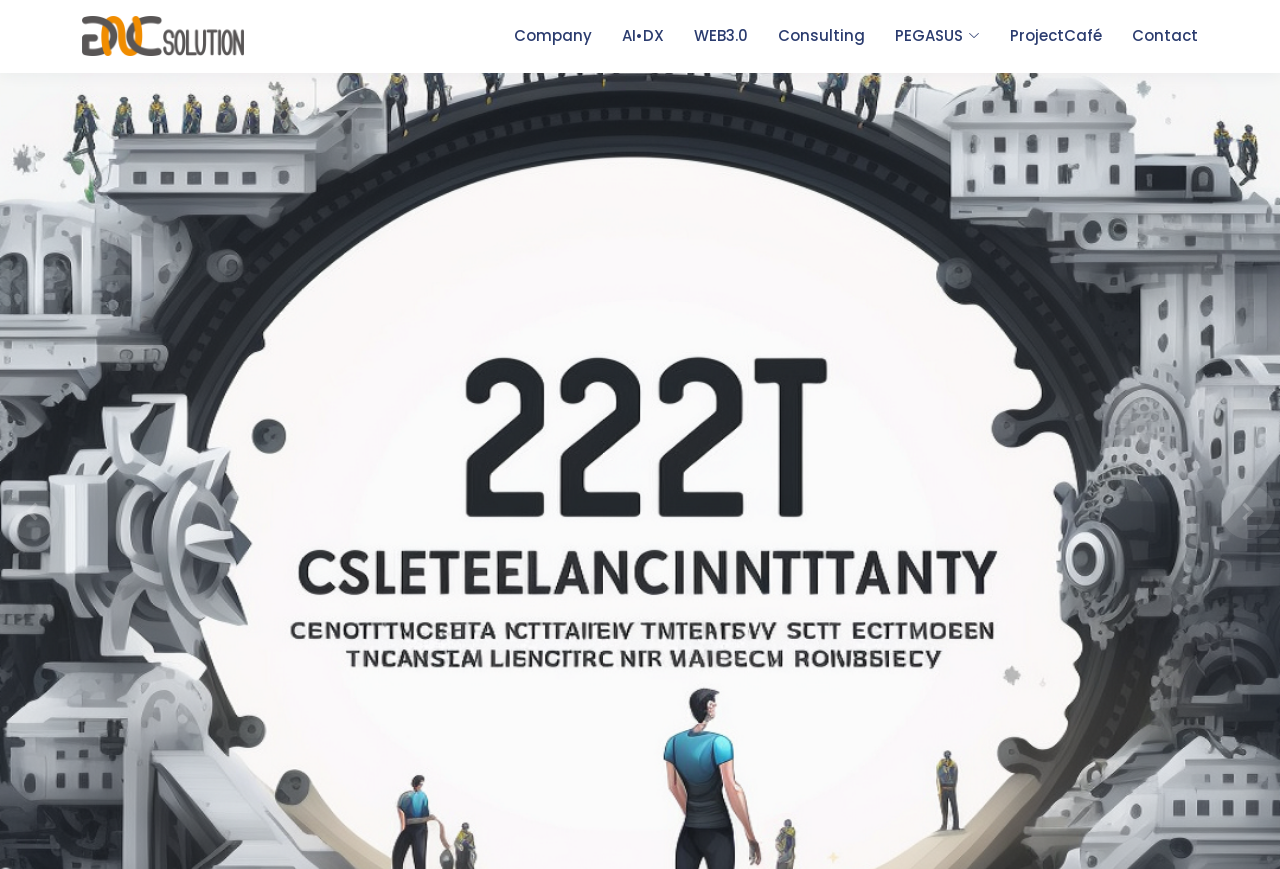Predict the bounding box for the UI component with the following description: "parent_node: Company".

[0.064, 0.019, 0.191, 0.065]